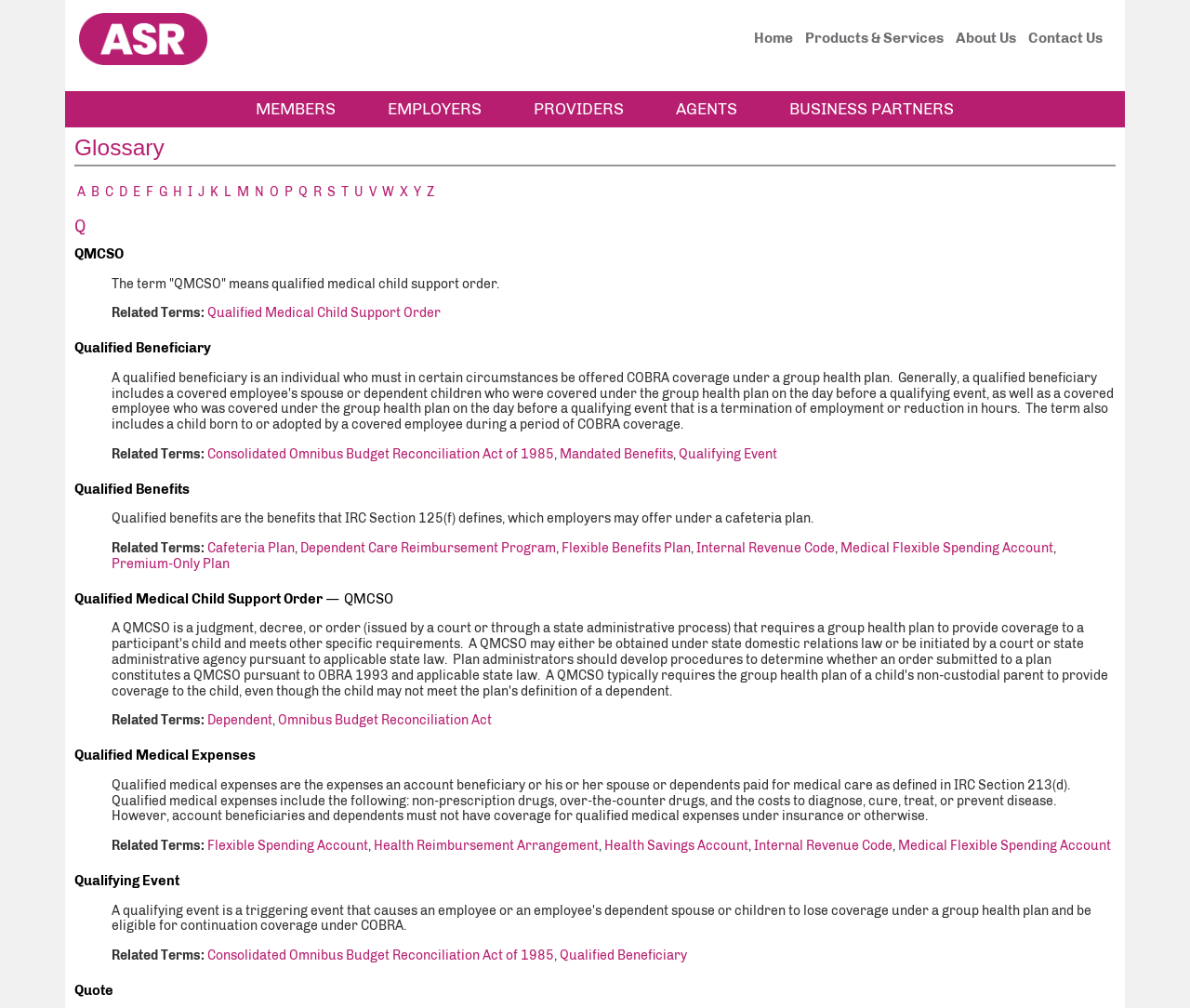Determine the bounding box coordinates of the region that needs to be clicked to achieve the task: "Click on the 'MEMBERS' link".

[0.215, 0.099, 0.282, 0.117]